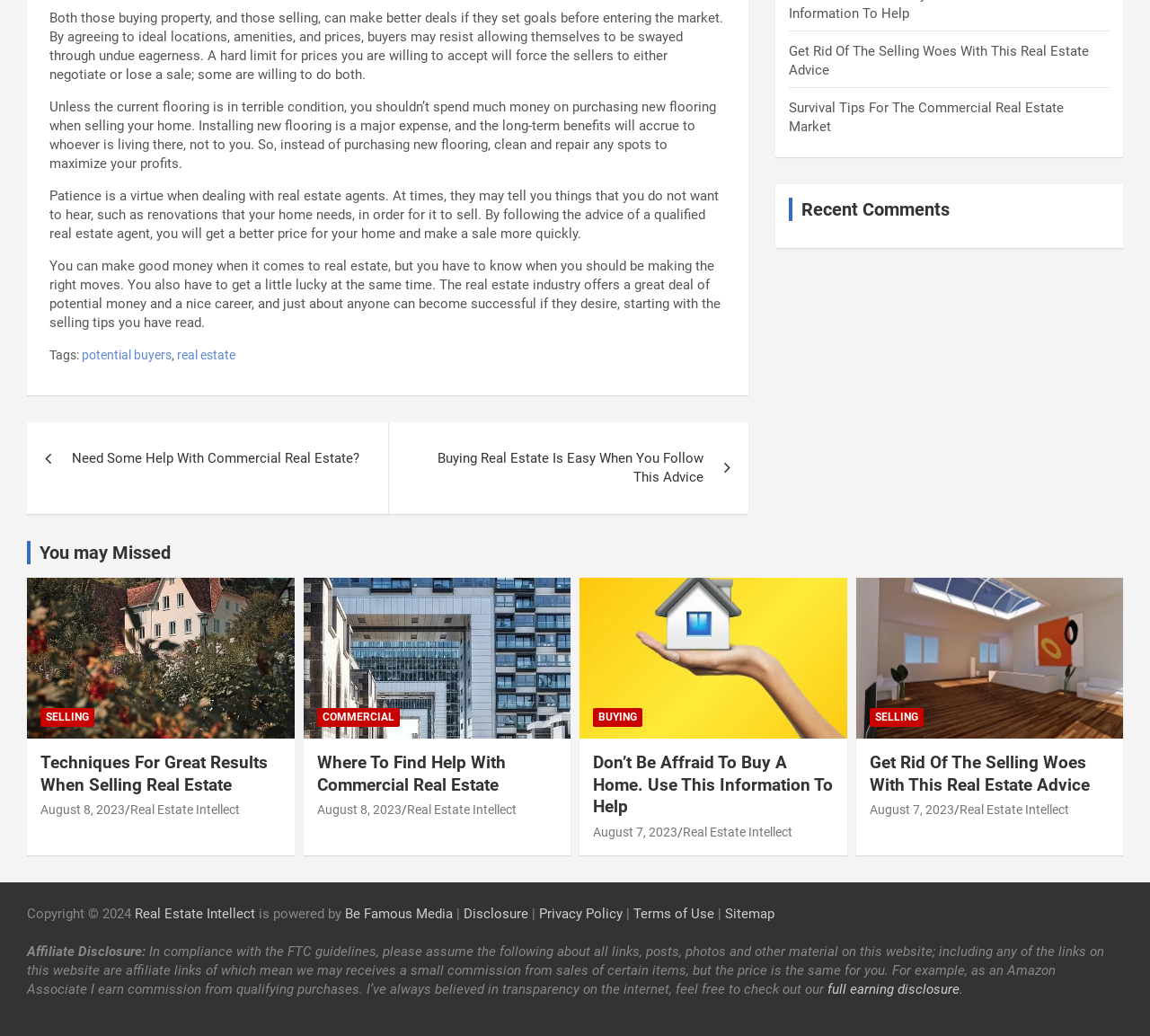Identify the bounding box coordinates of the region that needs to be clicked to carry out this instruction: "Click on the 'Get Rid Of The Selling Woes With This Real Estate Advice' link". Provide these coordinates as four float numbers ranging from 0 to 1, i.e., [left, top, right, bottom].

[0.756, 0.726, 0.965, 0.769]